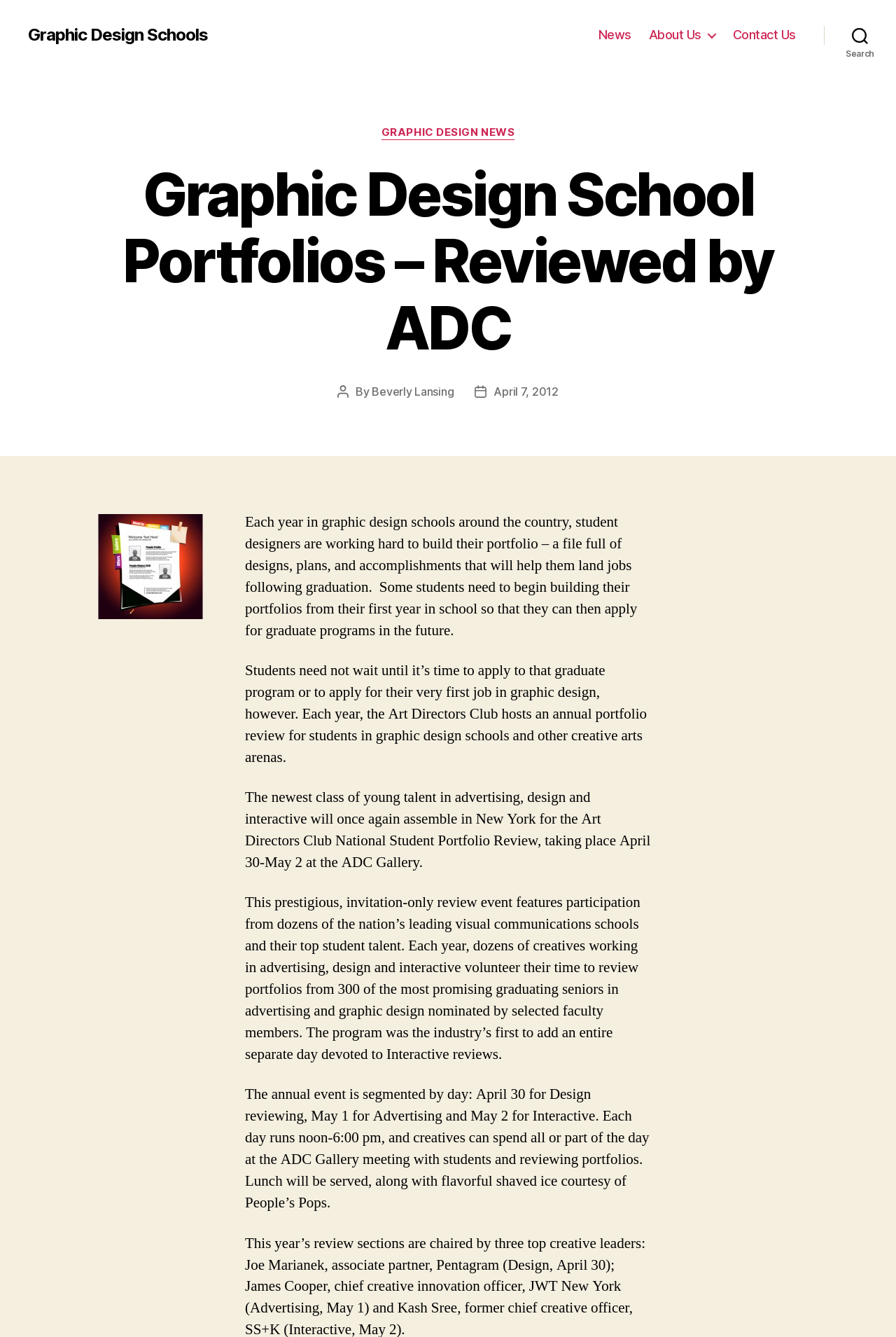Find the bounding box coordinates of the area to click in order to follow the instruction: "Read more about 'GRAPHIC DESIGN NEWS'".

[0.426, 0.094, 0.574, 0.105]